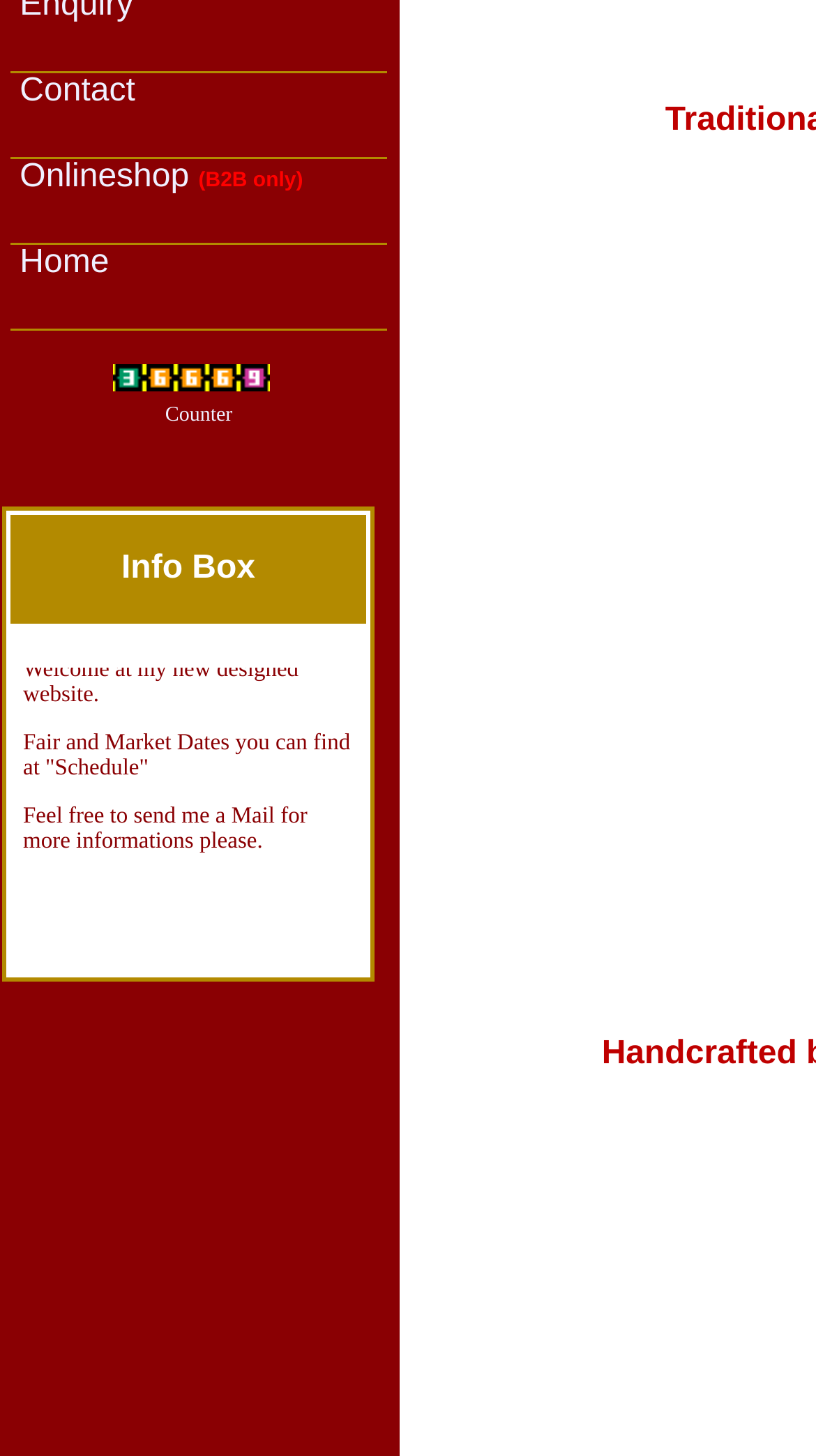Locate the UI element described by Contact and provide its bounding box coordinates. Use the format (top-left x, top-left y, bottom-right x, bottom-right y) with all values as floating point numbers between 0 and 1.

[0.013, 0.05, 0.474, 0.109]